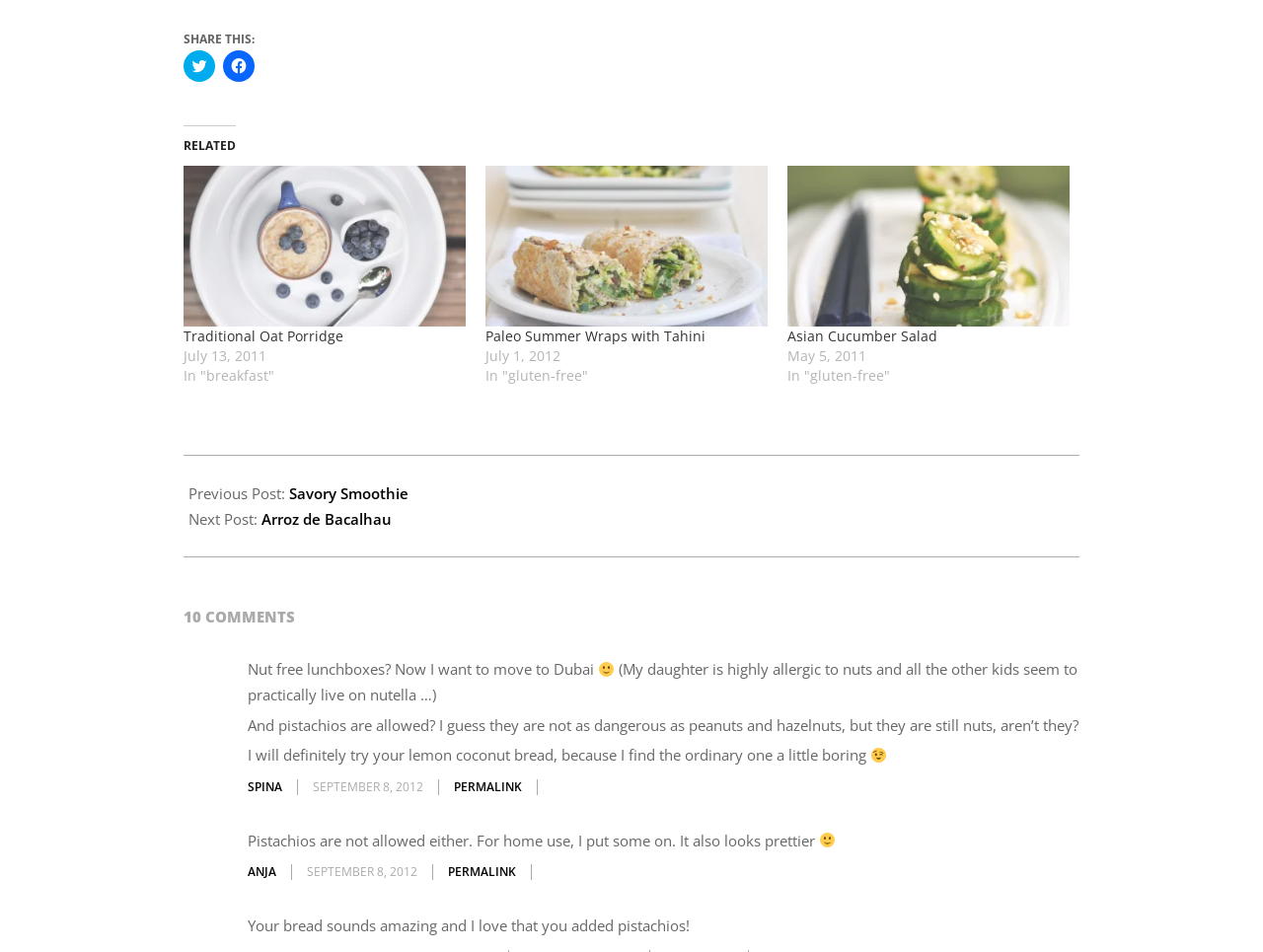Examine the screenshot and answer the question in as much detail as possible: What is the date of the previous post?

The date of the previous post is located near the bottom of the webpage, above the 'Previous Post:' label, and it is '2012-09-08'.